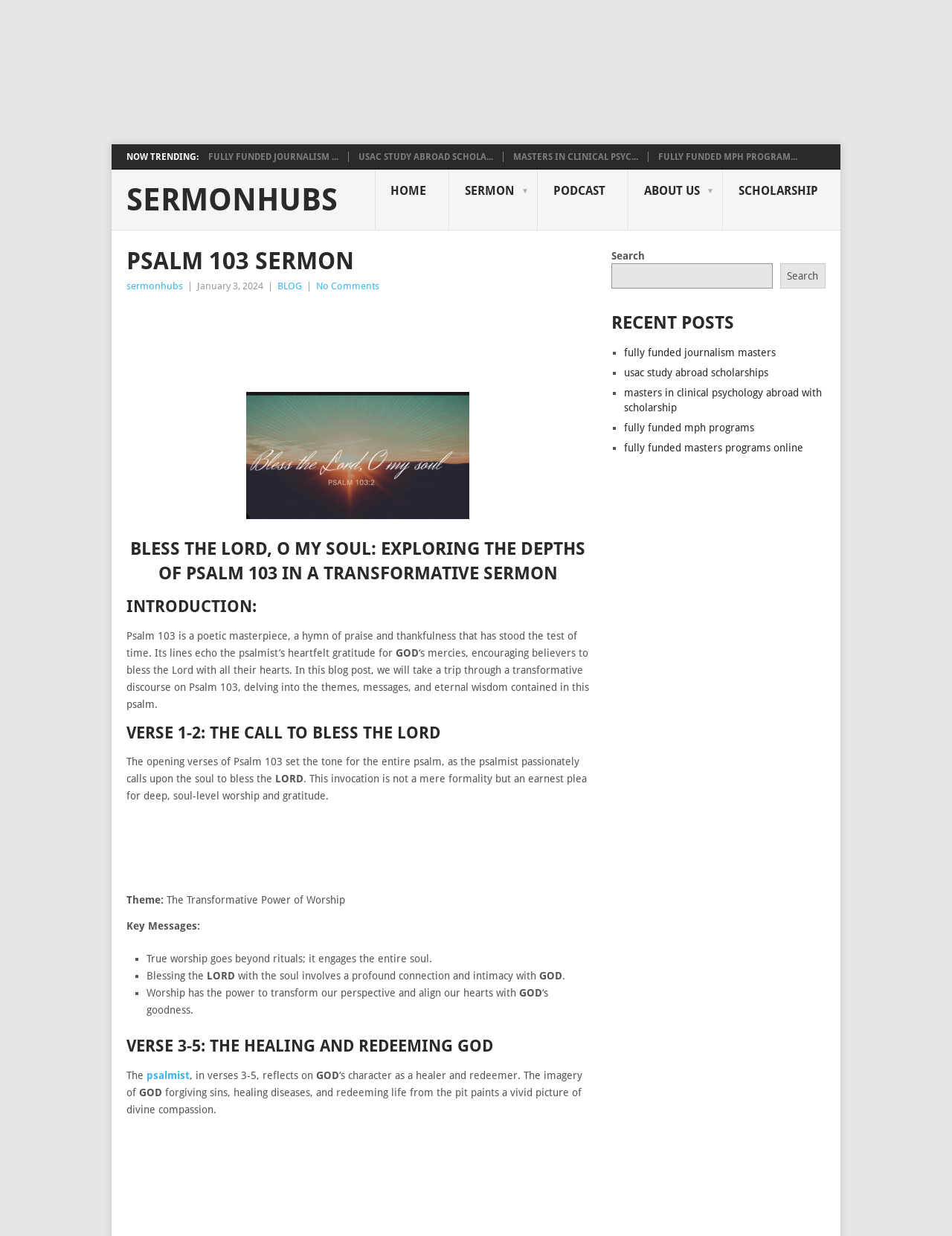How many recent posts are listed on the webpage? Analyze the screenshot and reply with just one word or a short phrase.

5